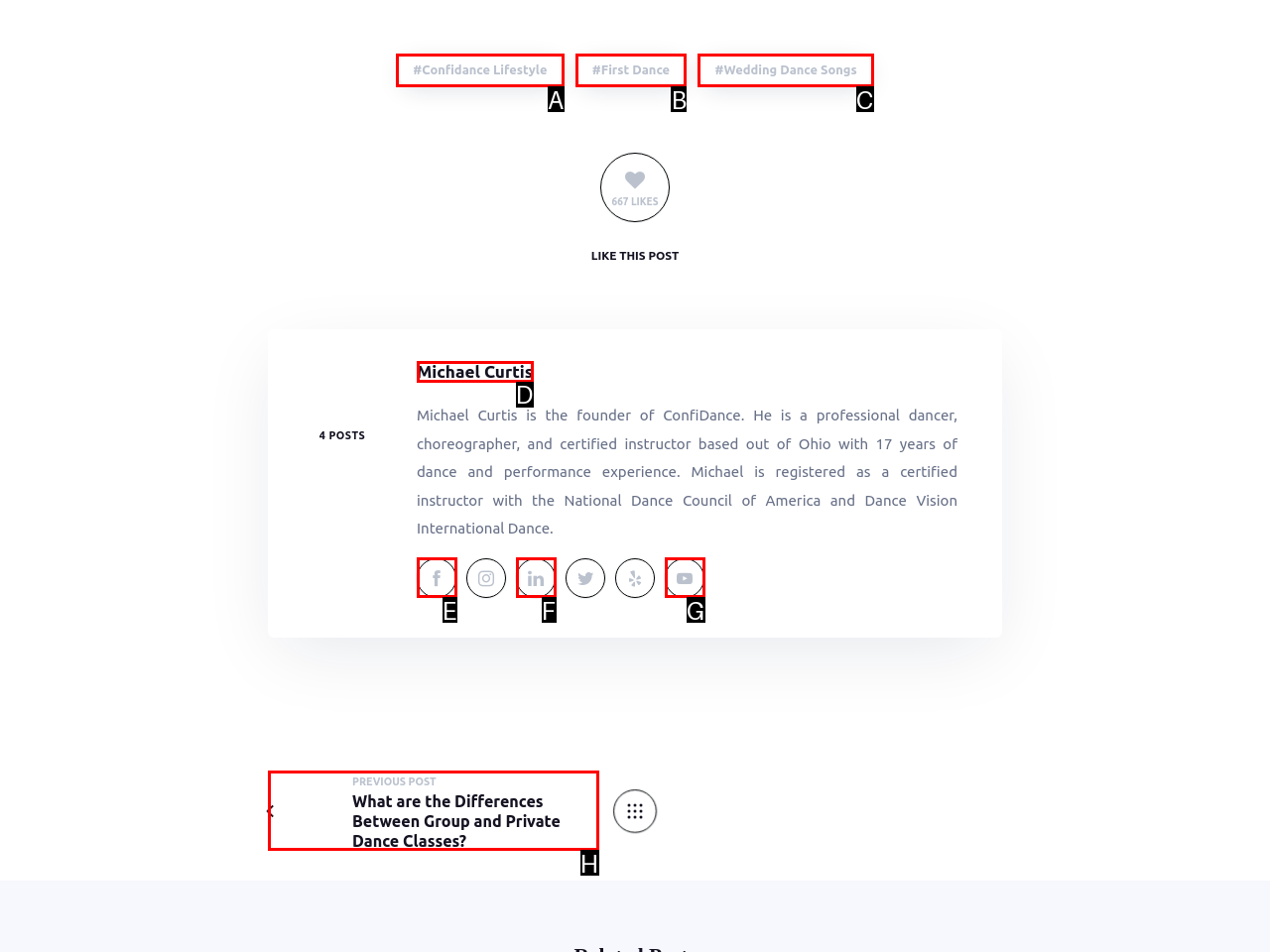Given the description: nights black agents, pick the option that matches best and answer with the corresponding letter directly.

None